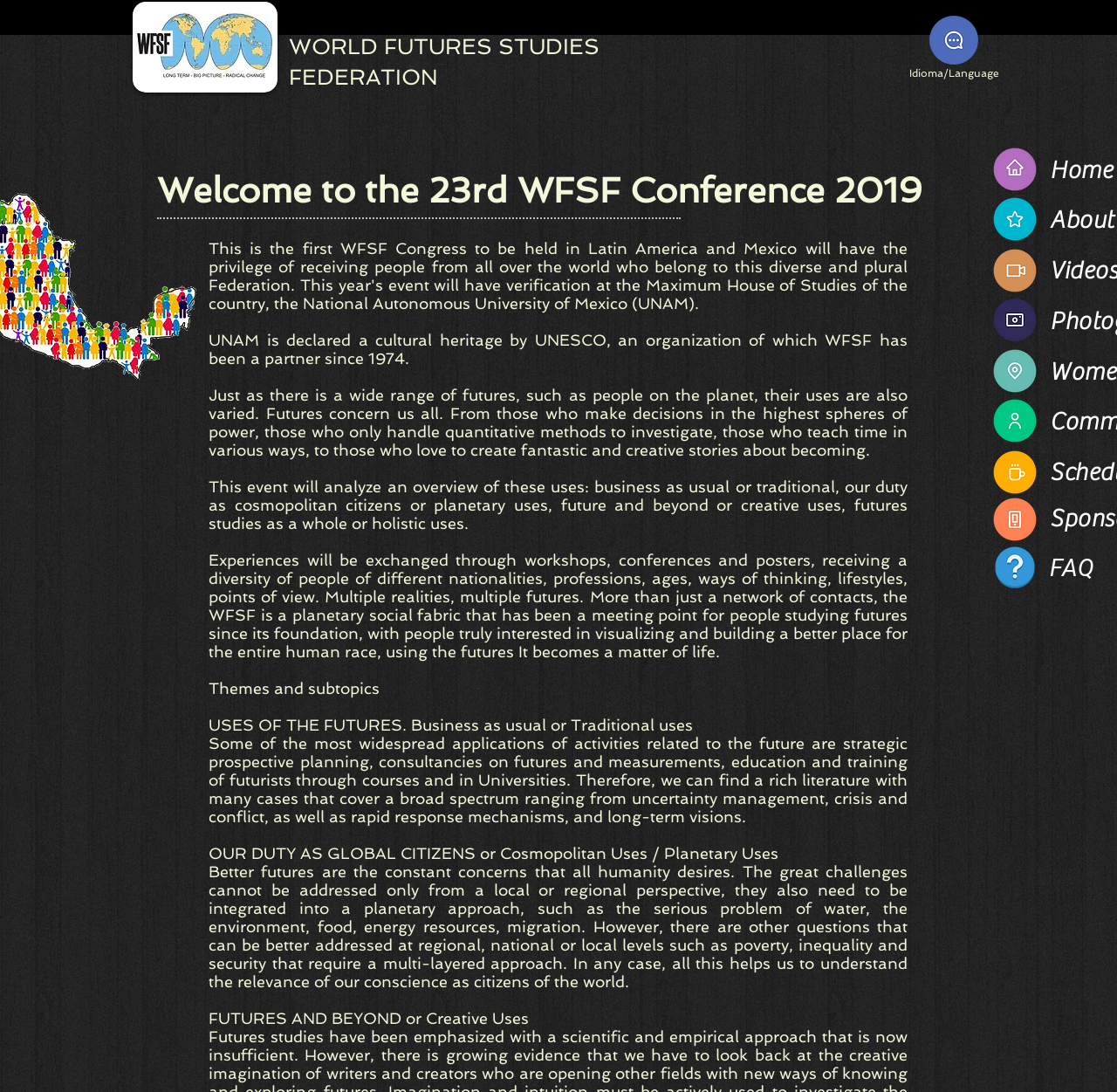What is the significance of UNAM being declared a cultural heritage by UNESCO?
Use the image to answer the question with a single word or phrase.

It's a partner of WFSF